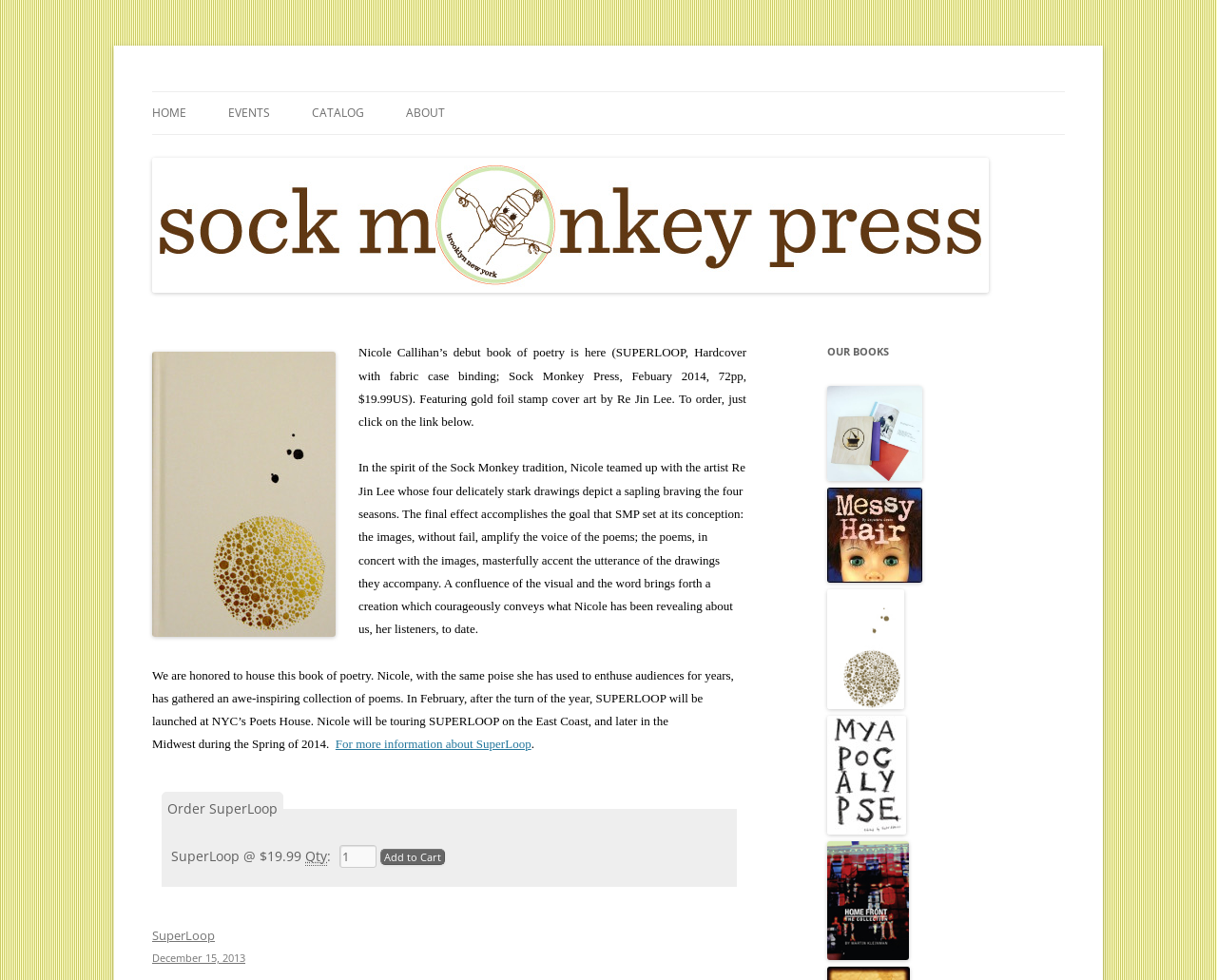Provide the bounding box coordinates of the HTML element described by the text: "Sock Monkey Press".

[0.125, 0.07, 0.317, 0.116]